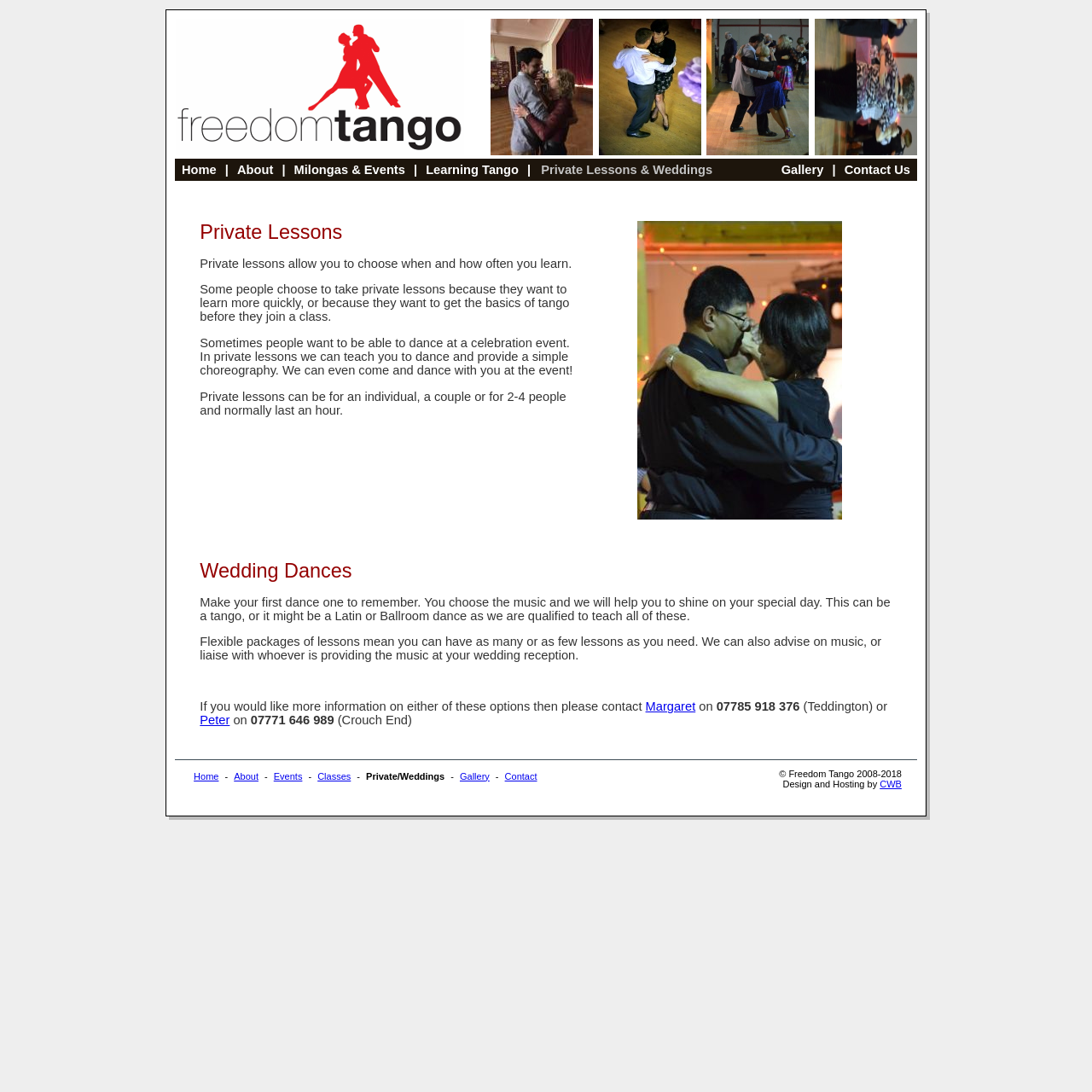Specify the bounding box coordinates of the area to click in order to execute this command: 'Go to Home page'. The coordinates should consist of four float numbers ranging from 0 to 1, and should be formatted as [left, top, right, bottom].

[0.166, 0.149, 0.198, 0.162]